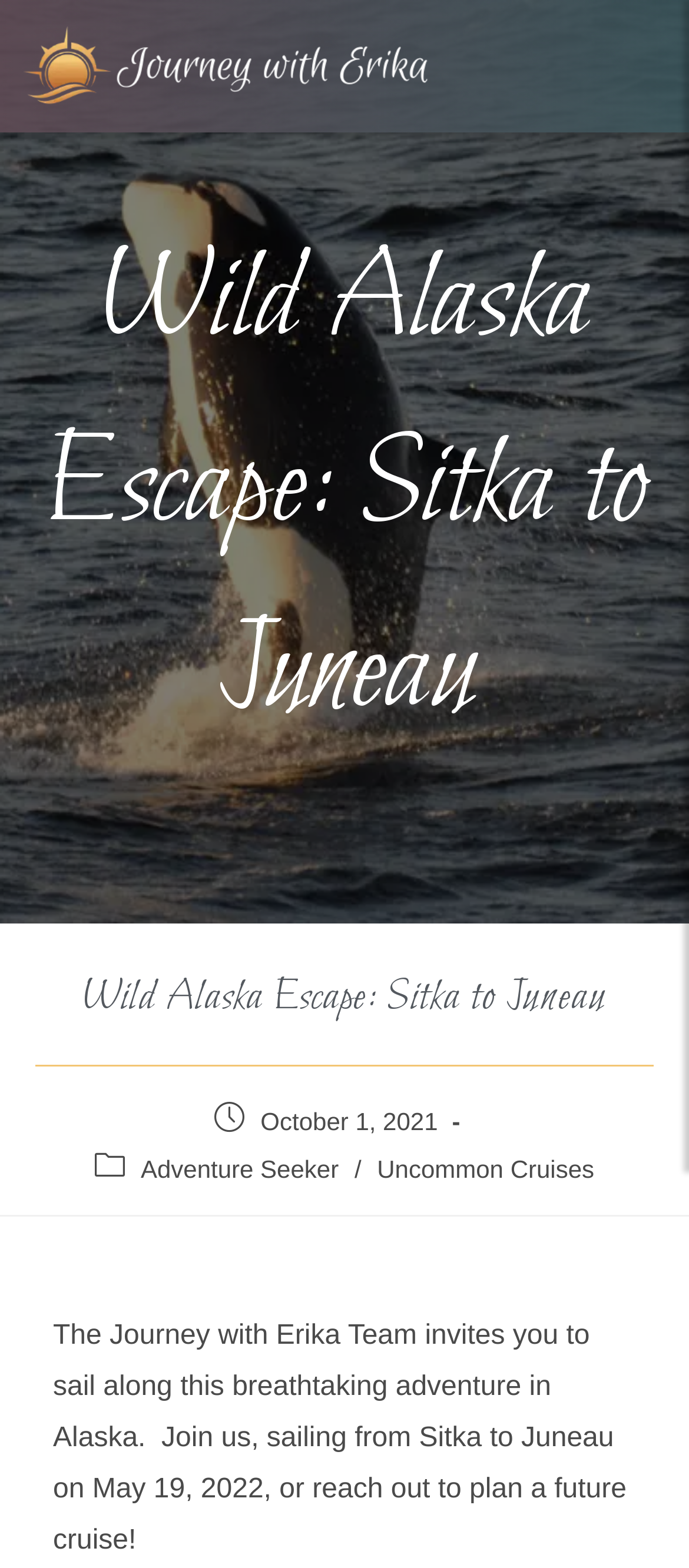Who is the team behind the journey?
Use the information from the image to give a detailed answer to the question.

I found a link 'Journey with Erika' and an image with the same description, which suggests that the team behind the journey is the 'Journey with Erika Team'. This is further supported by the text 'The Journey with Erika Team invites you to sail...'.